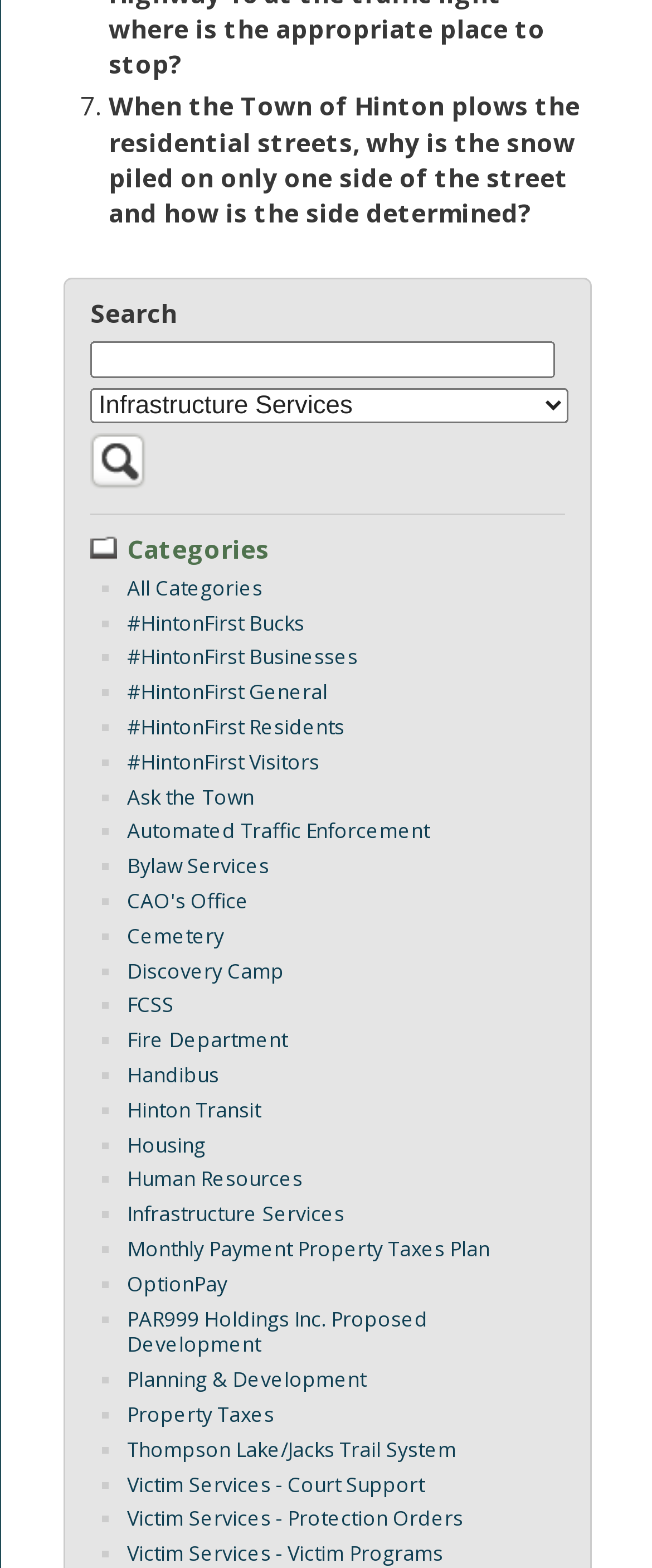Please determine the bounding box coordinates, formatted as (top-left x, top-left y, bottom-right x, bottom-right y), with all values as floating point numbers between 0 and 1. Identify the bounding box of the region described as: Web View

None